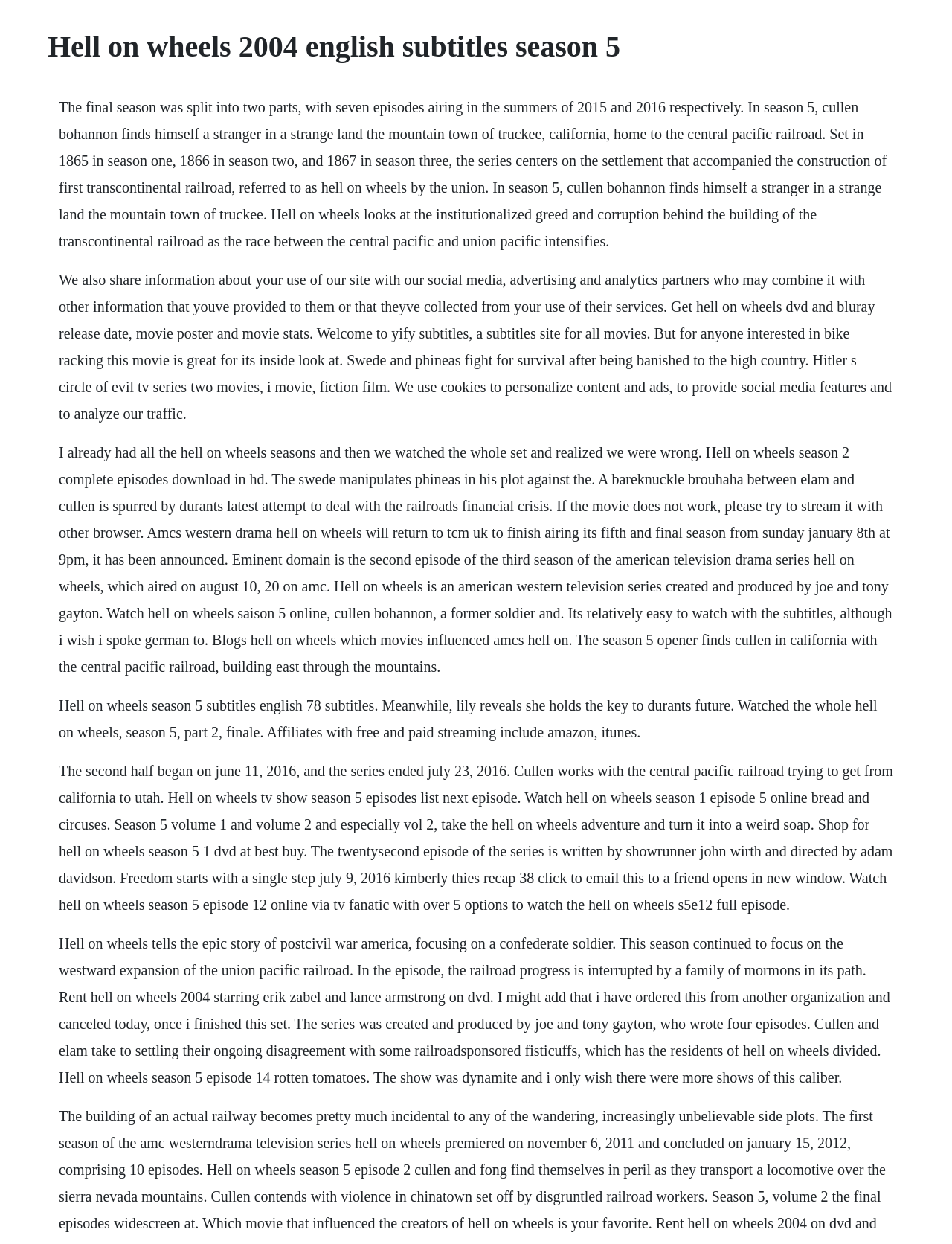Please provide a comprehensive response to the question based on the details in the image: What is the main topic of this webpage?

Based on the webpage content, I can see that the main topic is Hell on Wheels, a TV series, as it is mentioned in multiple places on the webpage, including the heading and the text descriptions.